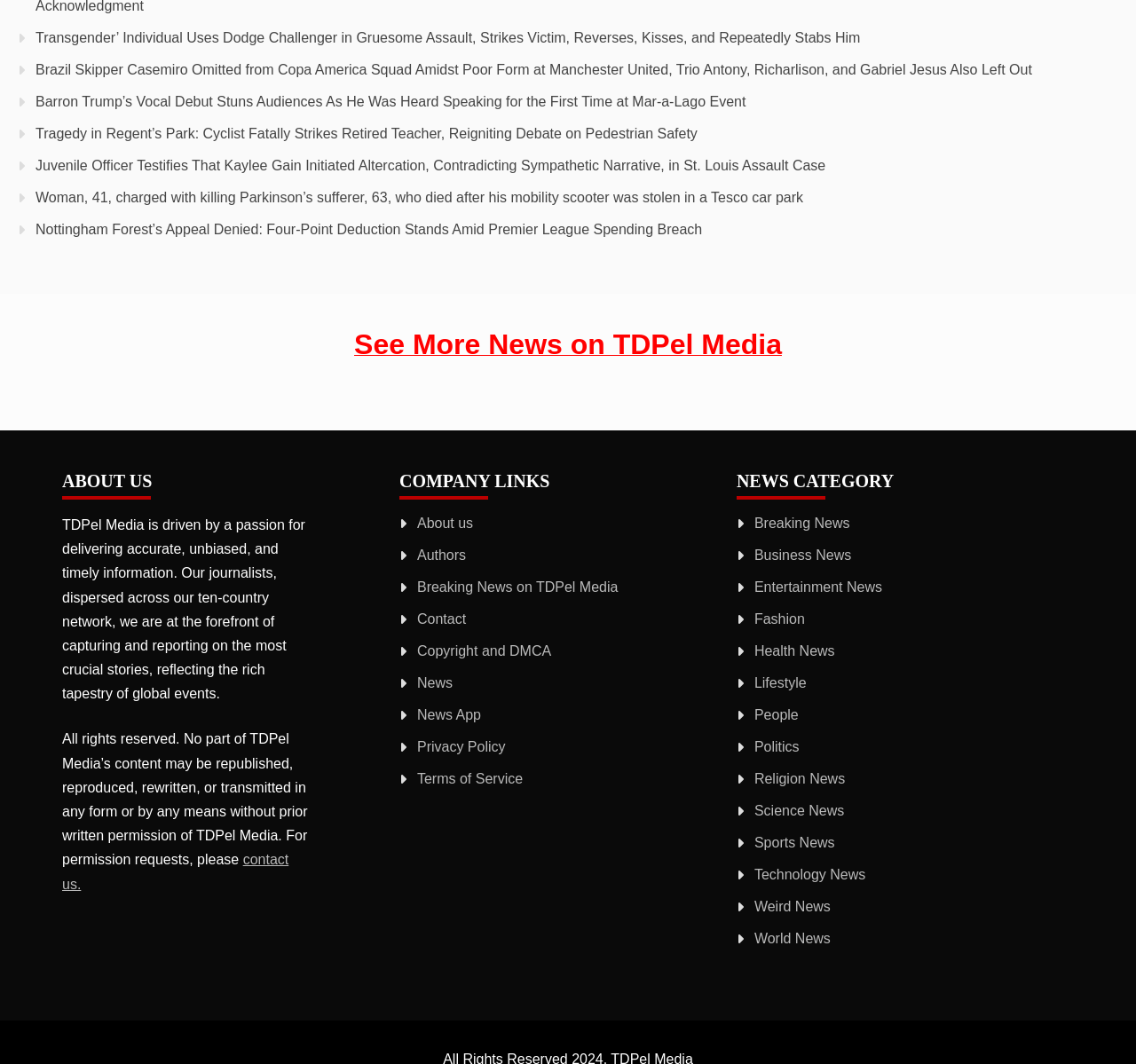Identify the bounding box coordinates of the clickable region required to complete the instruction: "View Breaking News on TDPel Media". The coordinates should be given as four float numbers within the range of 0 and 1, i.e., [left, top, right, bottom].

[0.367, 0.545, 0.544, 0.559]